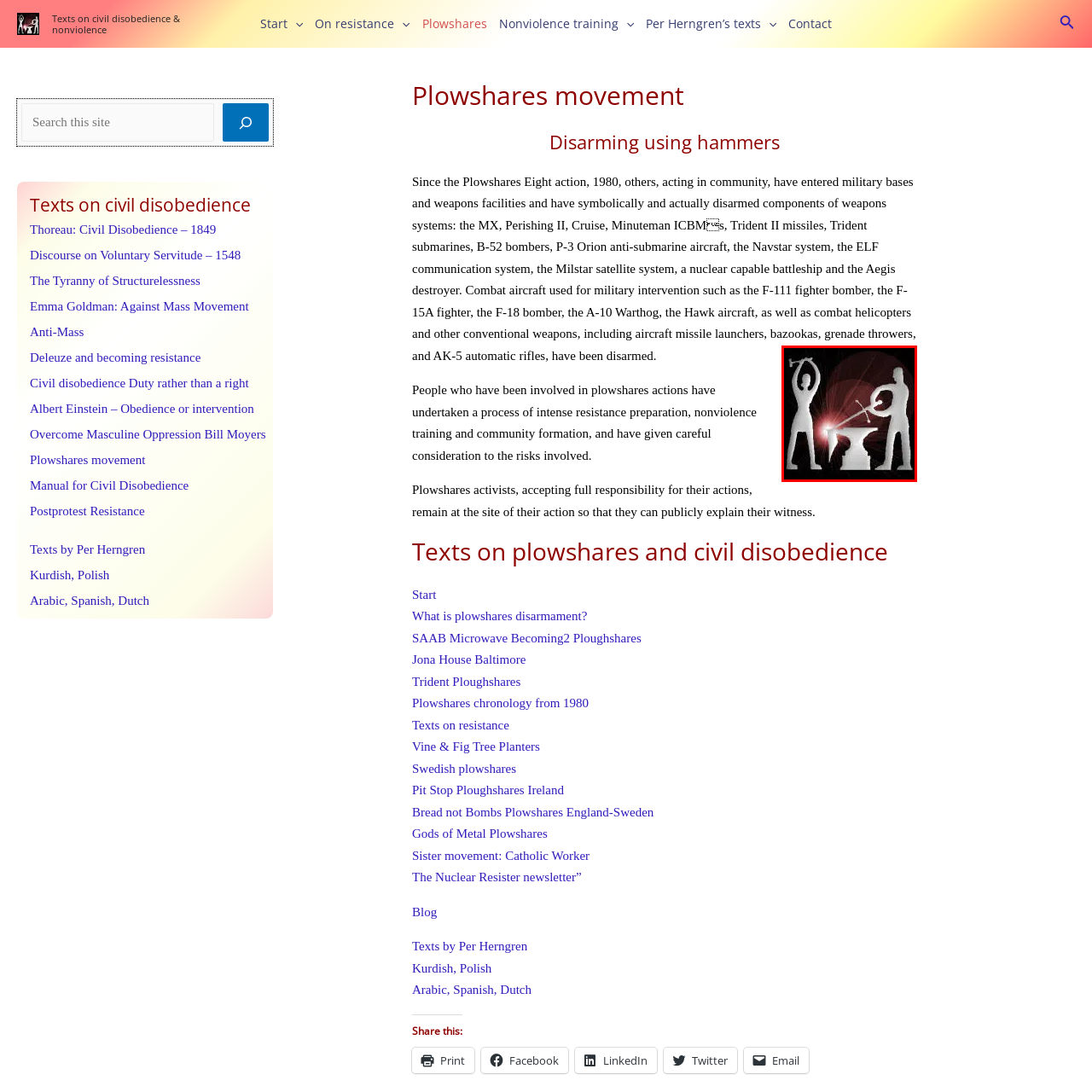Craft a comprehensive description of the image located inside the red boundary.

The image depicts a powerful and symbolic representation of the Plowshares movement, which advocates for civil disobedience and nonviolence in the context of disarmament. It features two figures engaged in a collaborative act of transformation: one wields a hammer overhead, poised to reshape the future, while the other delicately crafts a sword at an anvil, symbolizing the conversion of weapons into instruments of peace. The contrasting imagery of the hammer and sword highlights the movement's mission to turn tools of war into implements for plowshares, reflecting a profound commitment to peace and social justice. The background radiates with dynamic light, emphasizing the transformative nature of their actions and the hope that underlines their resistance against militarism. This visual encapsulates the lengthy history of peaceful protest and advocacy for disarmament within the Plowshares movement, as noted in the overarching texts and principles central to their mission.